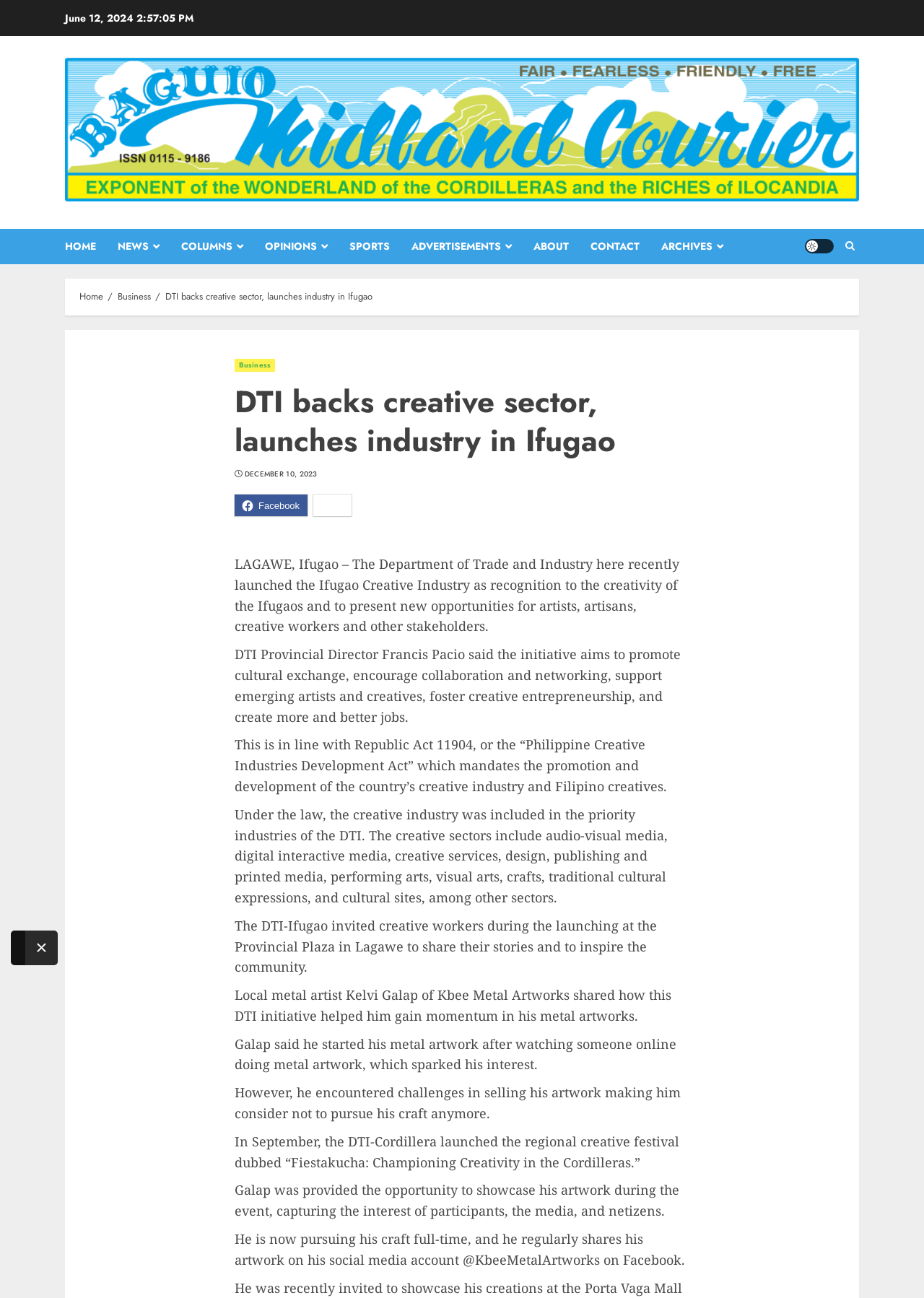Describe the webpage in detail, including text, images, and layout.

This webpage is an article from the Baguio Midland Courier, a news website. At the top, there is a date "June 12, 2024" and a link to the website's homepage. Below that, there is a navigation menu with links to different sections of the website, including "HOME", "NEWS", "COLUMNS", "OPINIONS", "SPORTS", "ADVERTISEMENTS", "ABOUT", and "CONTACT".

To the right of the navigation menu, there is a light/dark mode button and a search icon. Below the navigation menu, there is a breadcrumb trail showing the current article's location within the website's hierarchy.

The main content of the webpage is an article titled "DTI backs creative sector, launches industry in Ifugao". The article has a header section with links to share the article on Facebook and to close the header. Below the header, there is a publication date "DECEMBER 10, 2023".

The article itself is divided into several paragraphs of text, describing the Department of Trade and Industry's launch of the Ifugao Creative Industry. The text explains the initiative's goals, including promoting cultural exchange, encouraging collaboration, and supporting emerging artists. It also mentions the Philippine Creative Industries Development Act and the various creative sectors it covers.

Throughout the article, there are no images, but there are quotes from a local metal artist, Kelvi Galap, who shared his story of how the DTI initiative helped him gain momentum in his metal artworks. The article concludes with Galap's success story, including his social media account where he shares his artwork.